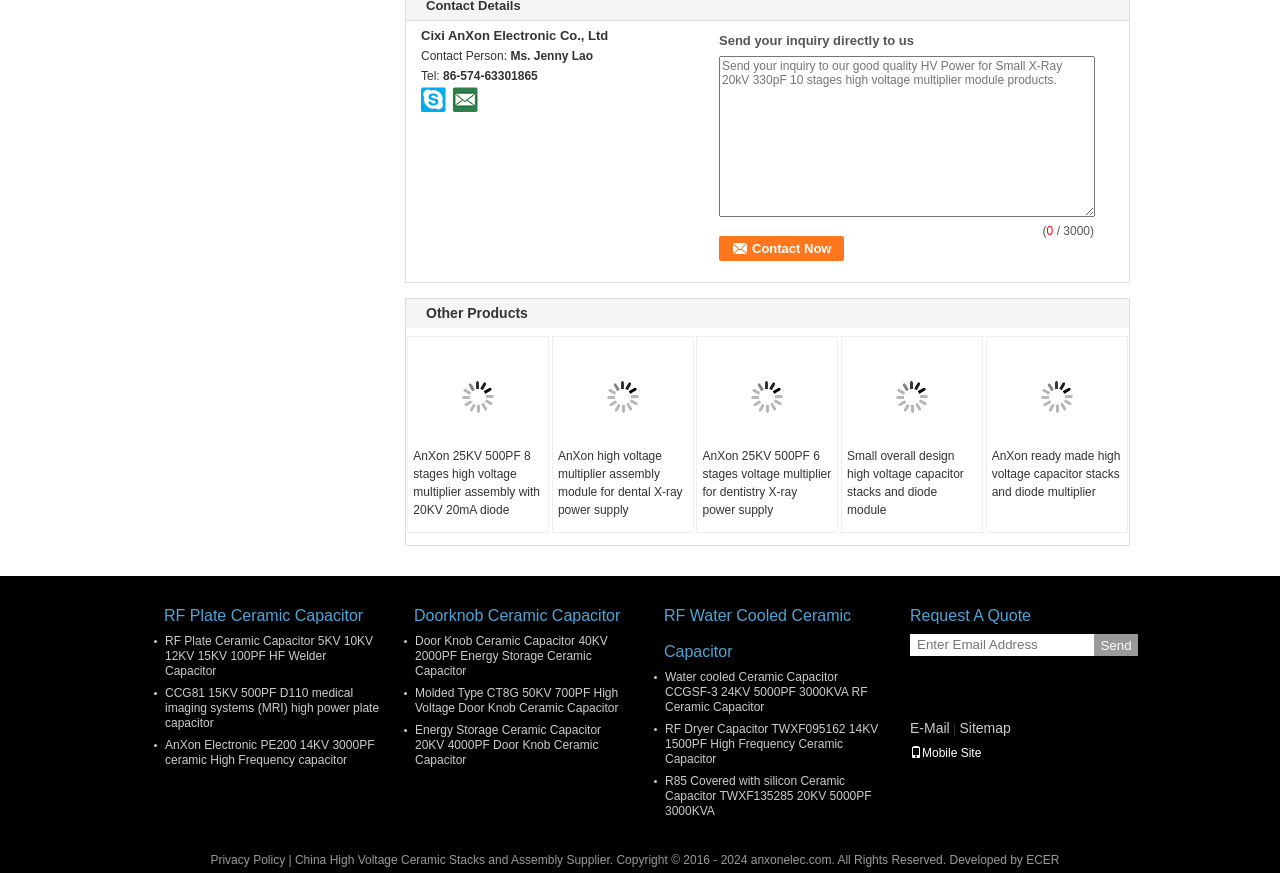Identify and provide the bounding box for the element described by: "Directory of Wiki Farms Resources".

None